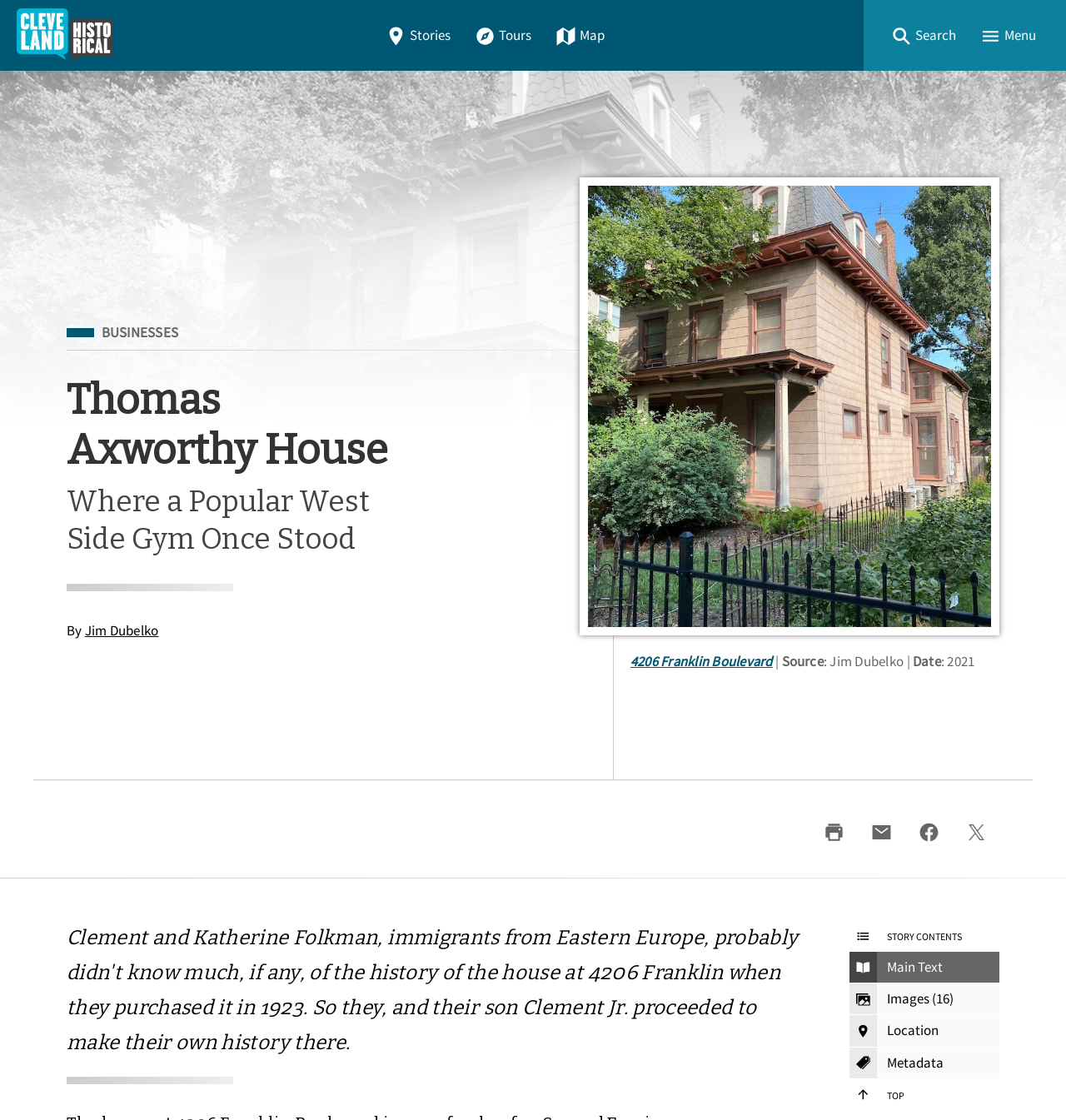What is the purpose of the 'Search' button?
Answer the question with a thorough and detailed explanation.

I inferred the purpose of the 'Search' button by its location in the navigation menu and its icon, which is commonly used for search functionality on websites.